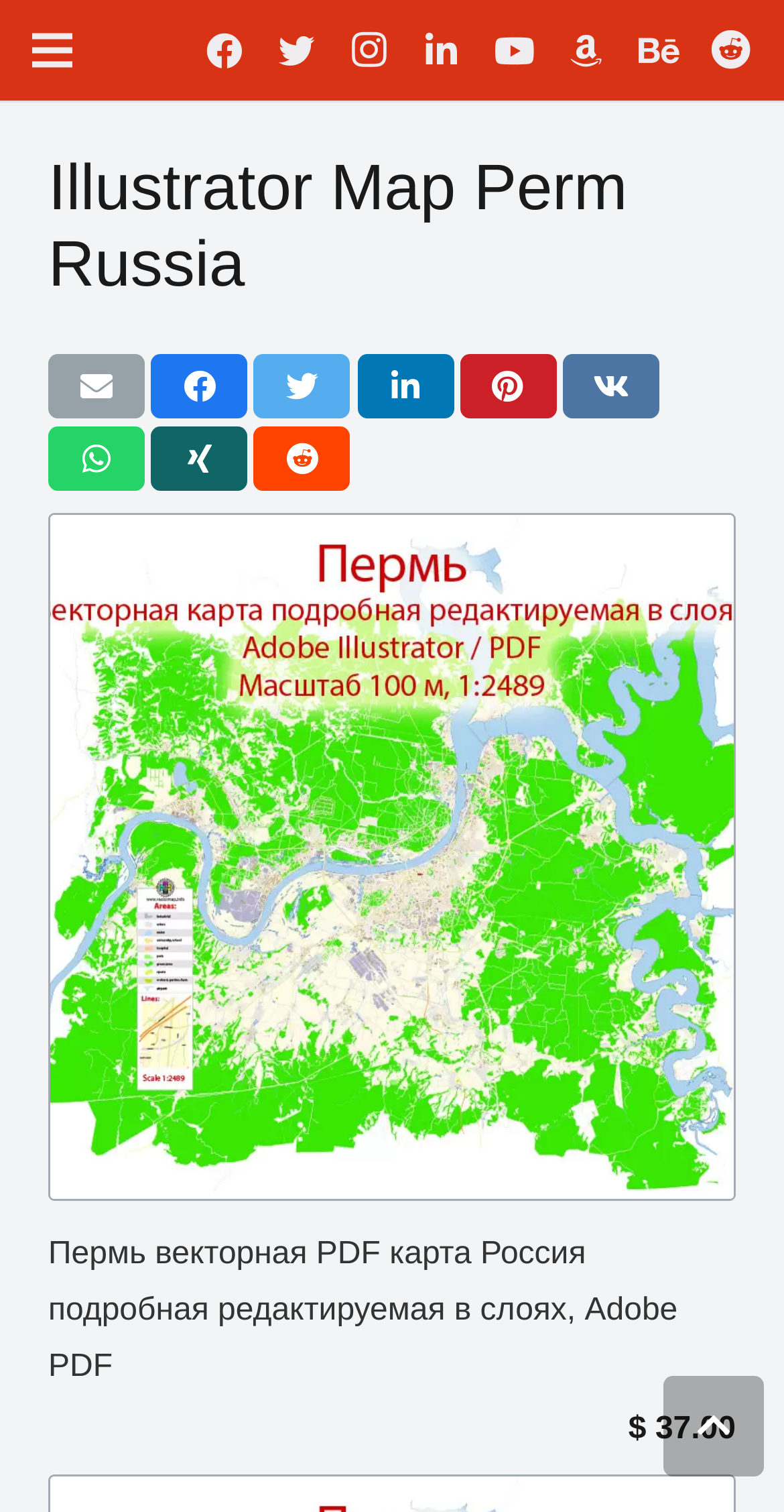Could you find the bounding box coordinates of the clickable area to complete this instruction: "Click on Facebook"?

[0.24, 0.009, 0.332, 0.057]